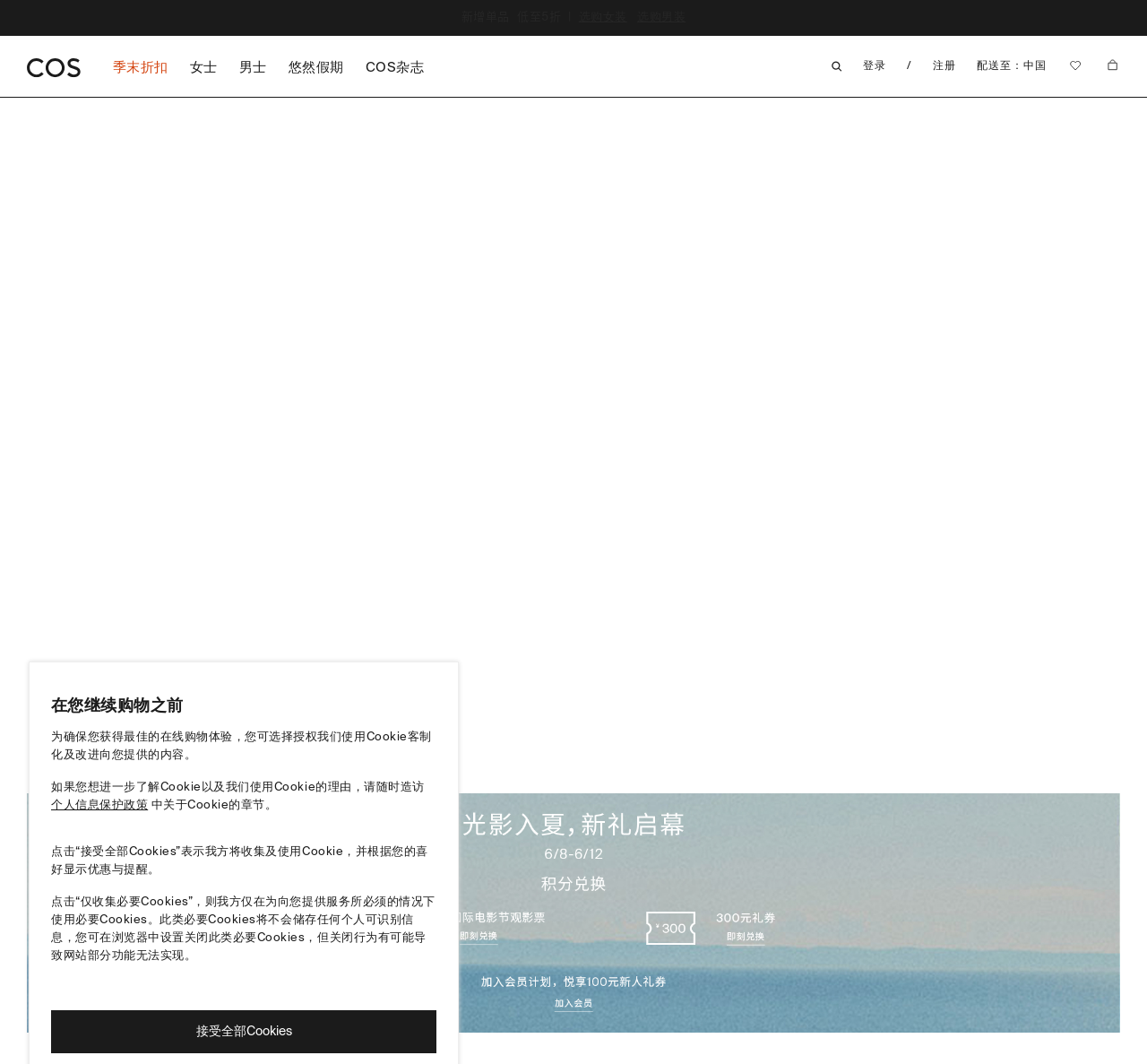Pinpoint the bounding box coordinates of the clickable area needed to execute the instruction: "View COS magazine". The coordinates should be specified as four float numbers between 0 and 1, i.e., [left, top, right, bottom].

[0.309, 0.051, 0.379, 0.072]